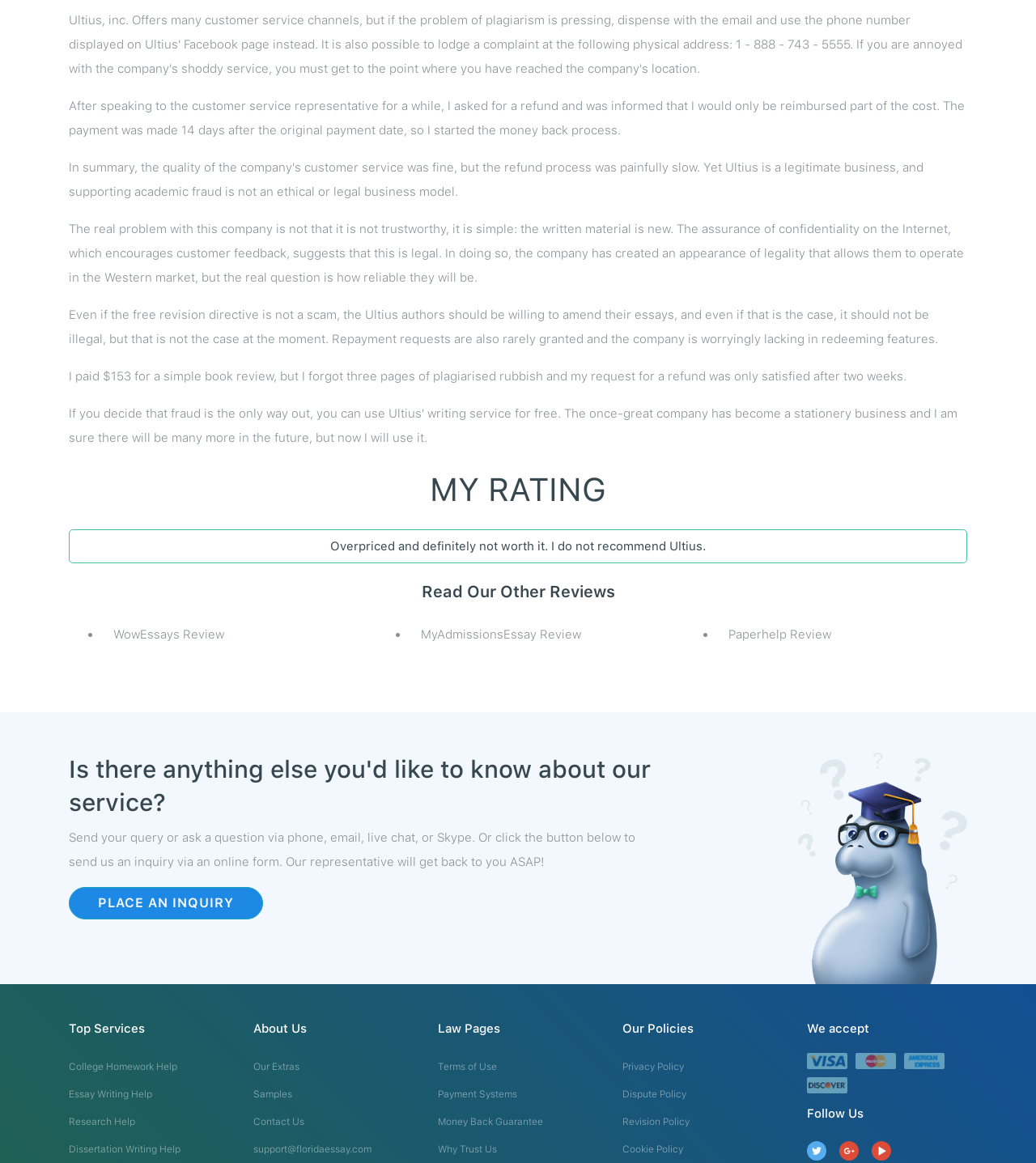Determine the bounding box coordinates of the element that should be clicked to execute the following command: "Click the 'PLACE AN INQUIRY' button".

[0.066, 0.763, 0.254, 0.791]